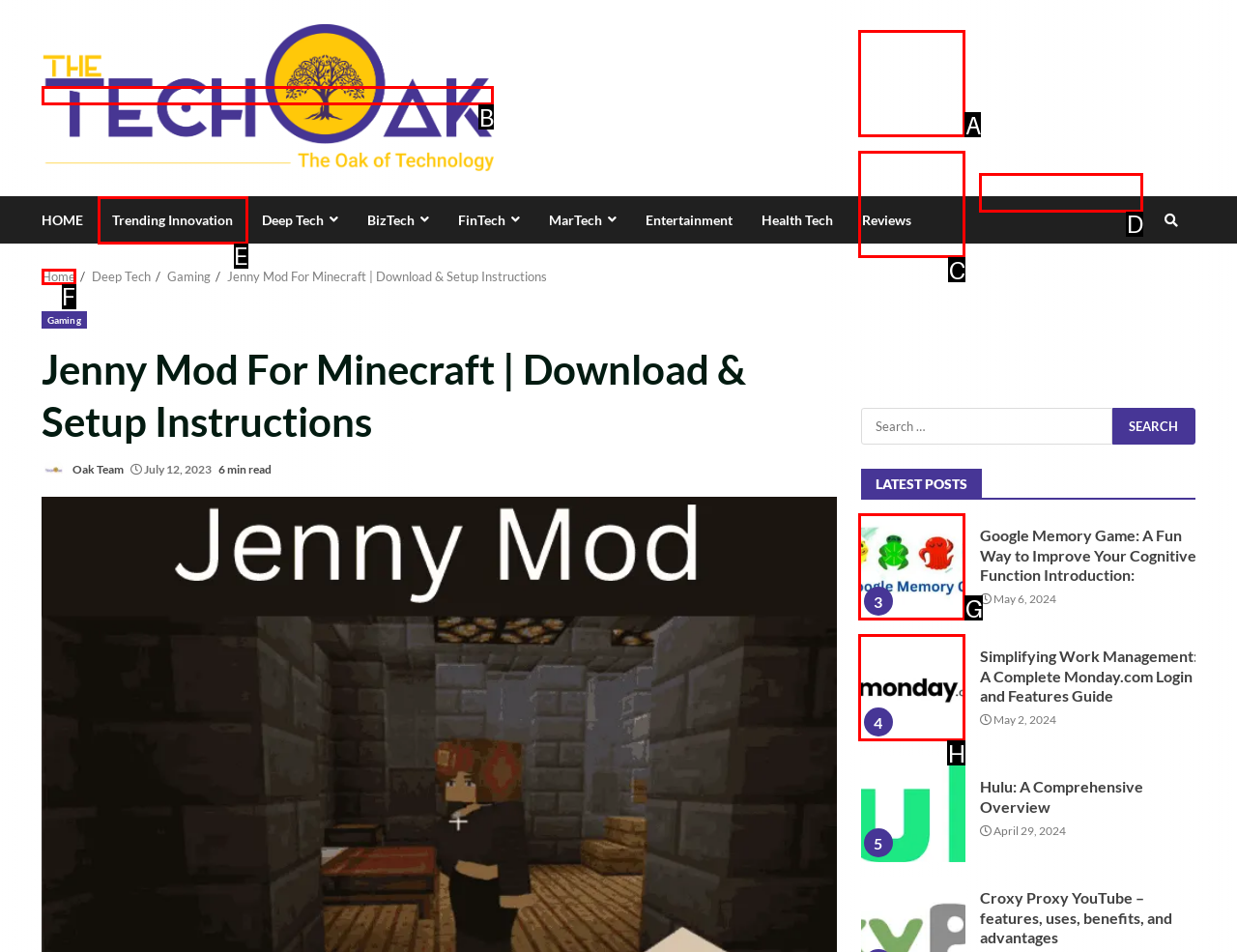Given the description: Trending Innovation, identify the matching HTML element. Provide the letter of the correct option.

E